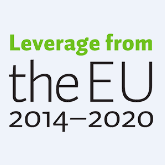Explain the image in a detailed and descriptive way.

The image features a stylized logo that reads "Leverage from the EU 2014–2020." The text is designed with a contemporary aesthetic, where "Leverage from" is portrayed in a bold green font, emphasizing support and partnership, while "the EU 2014–2020" is rendered in a more formal black typeface. This logo represents the European Union’s funding initiatives and projects for the specified period, highlighting collaboration and resource allocation aimed at sustainable development and growth across member regions. The clean design and the contrasting colors not only capture attention but also convey the importance of European support in various initiatives, reflecting a commitment to progress and cooperation within the EU framework.